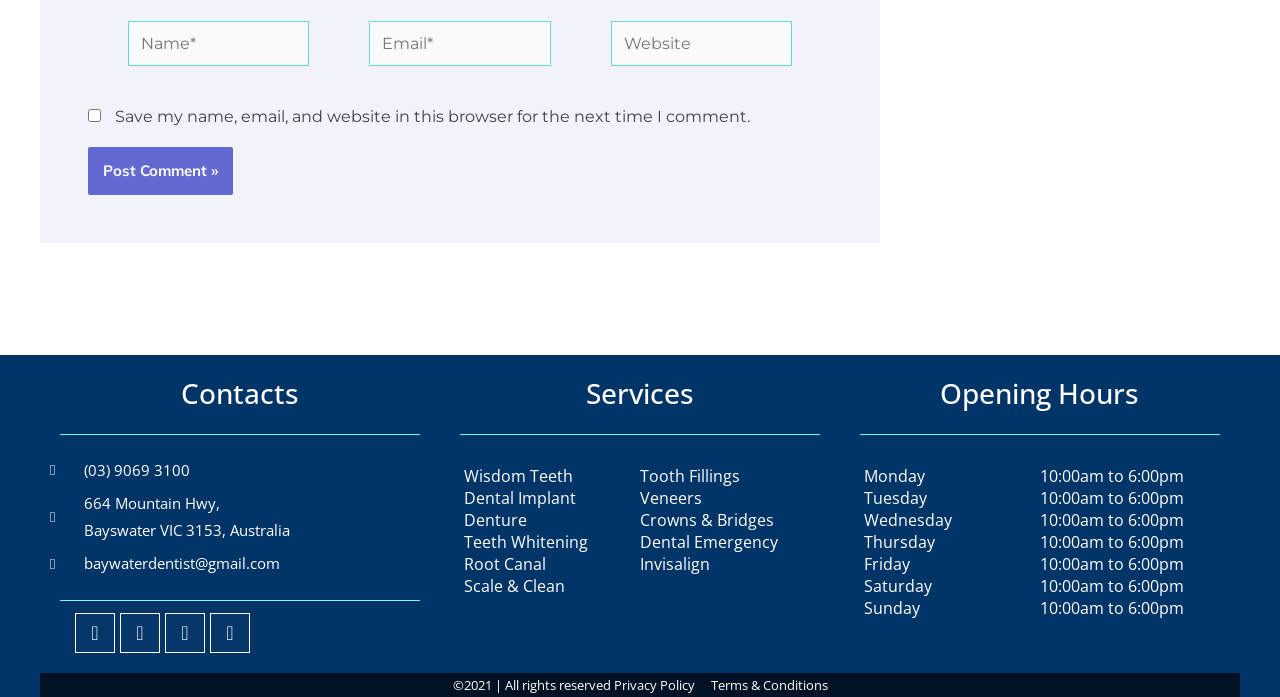Find and indicate the bounding box coordinates of the region you should select to follow the given instruction: "add your business now".

None